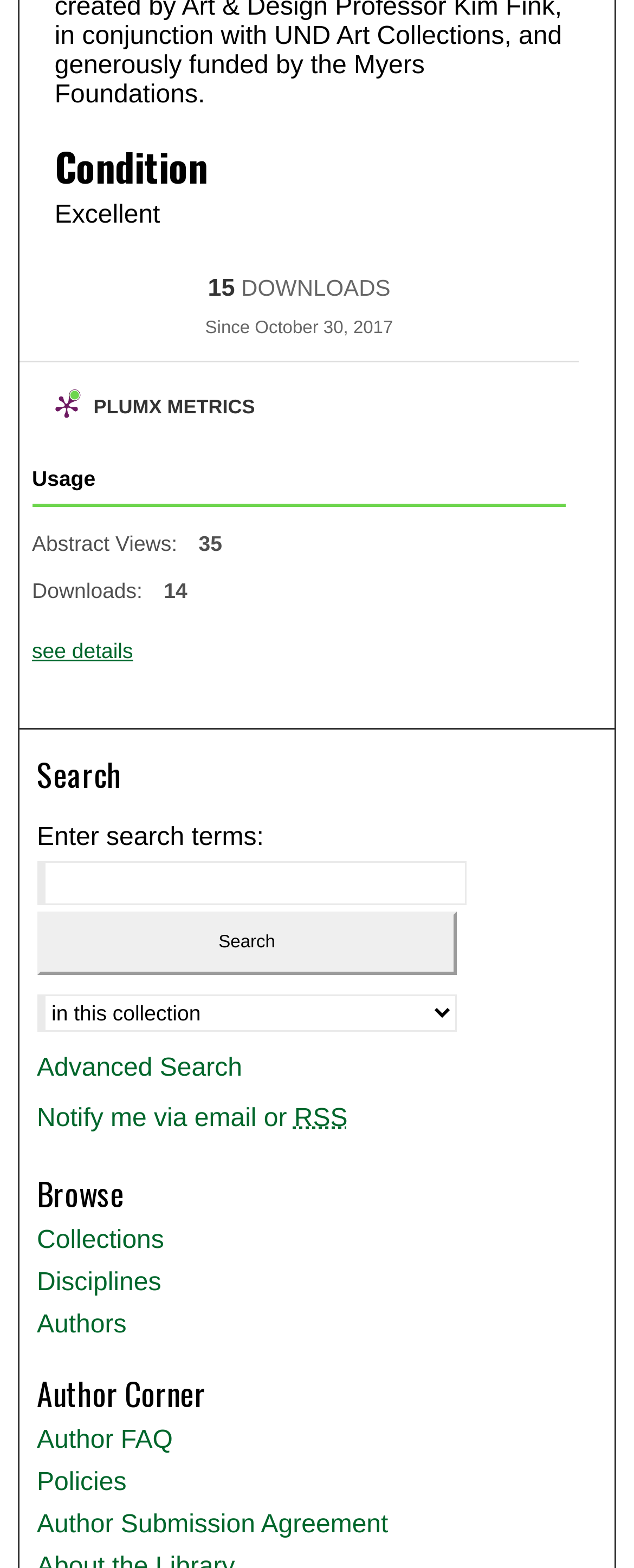Could you determine the bounding box coordinates of the clickable element to complete the instruction: "Go to PLUMX METRICS"? Provide the coordinates as four float numbers between 0 and 1, i.e., [left, top, right, bottom].

[0.03, 0.184, 0.42, 0.226]